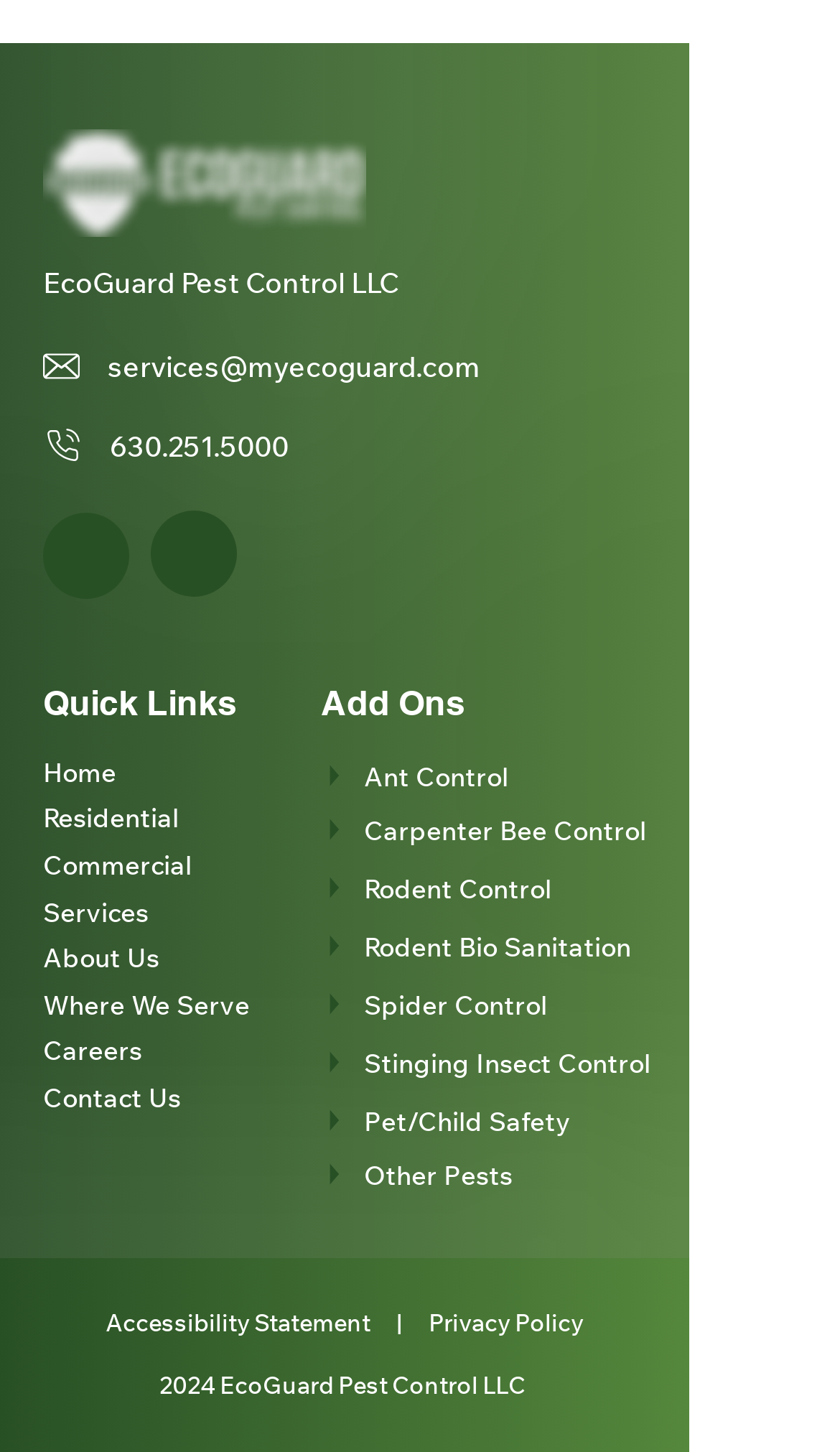What is the company name?
Can you give a detailed and elaborate answer to the question?

I found the company name by looking at the StaticText element with the text 'EcoGuard Pest Control LLC' at coordinates [0.051, 0.183, 0.474, 0.207].